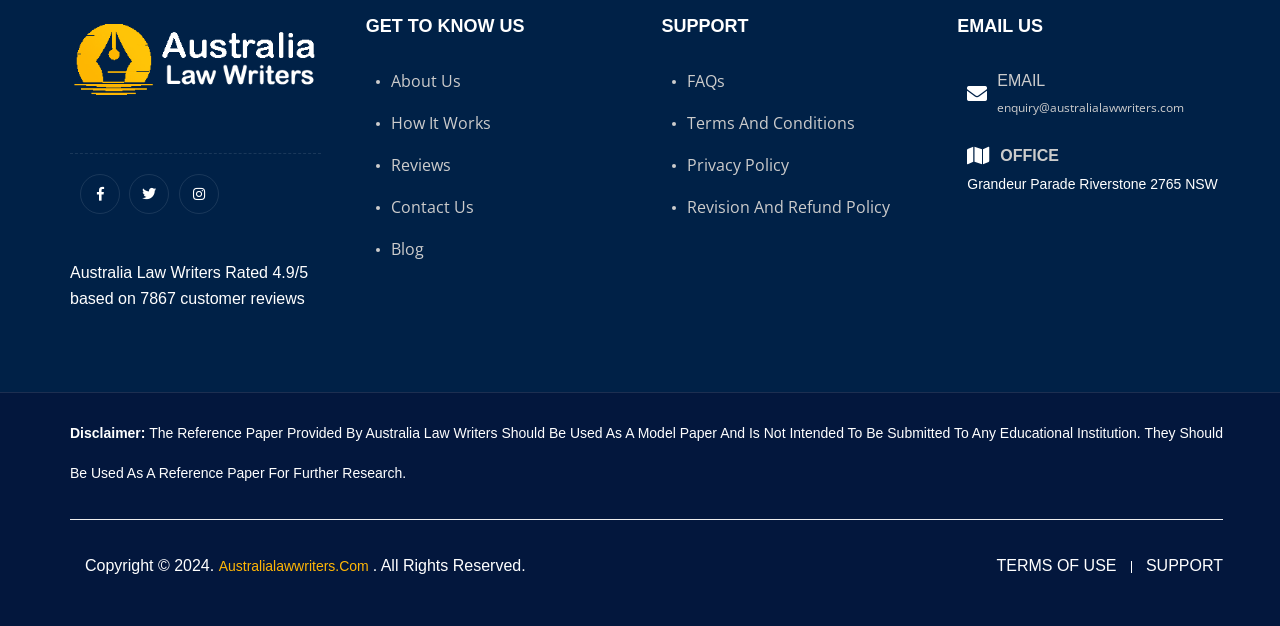Respond with a single word or phrase to the following question: What is the disclaimer of Australia Law Writers?

The Reference Paper...